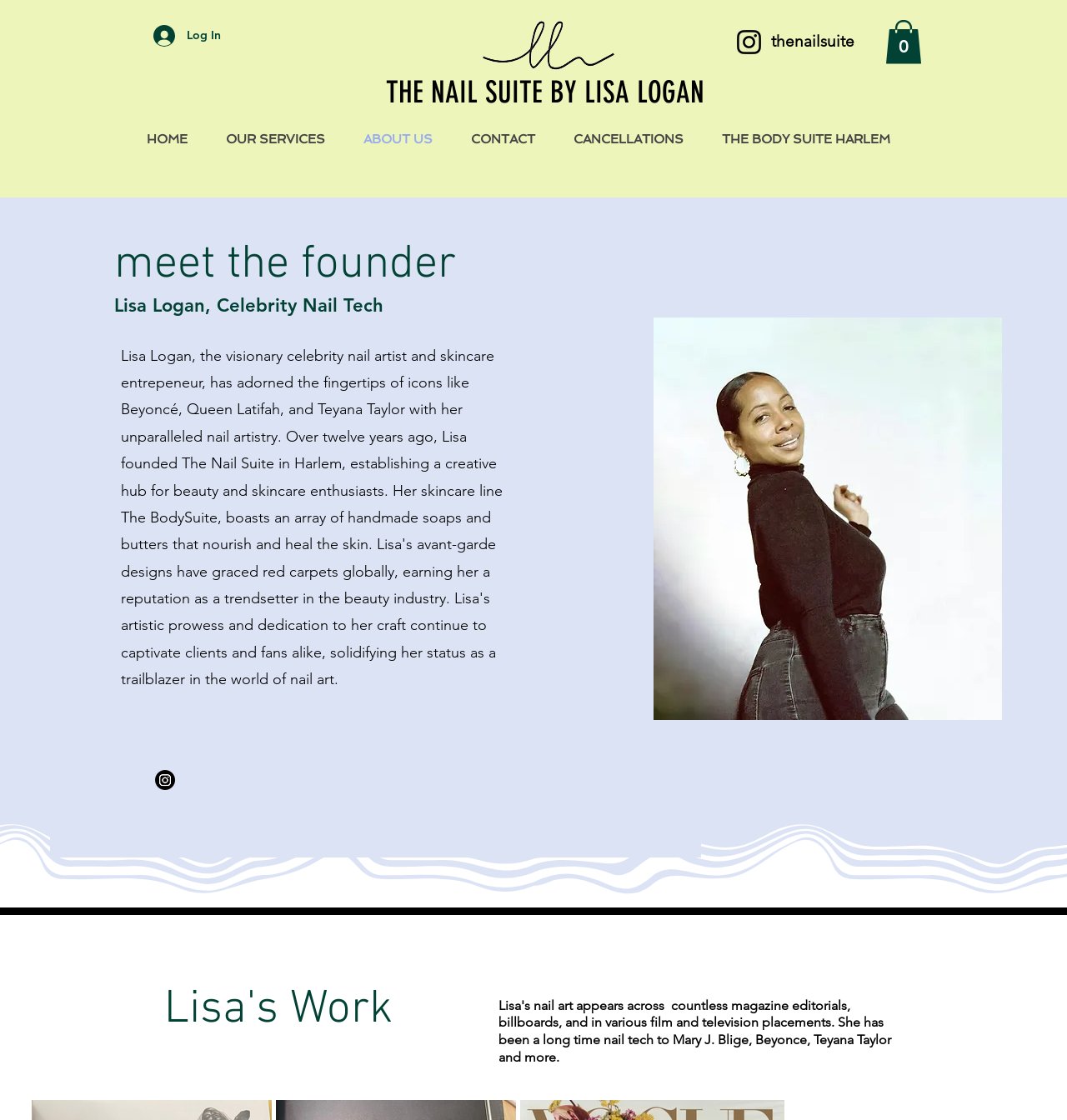Please mark the clickable region by giving the bounding box coordinates needed to complete this instruction: "Go to ABOUT US page".

[0.329, 0.114, 0.43, 0.134]